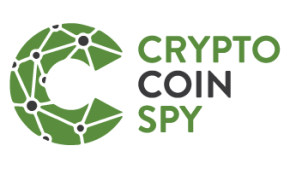Explain what is happening in the image with as much detail as possible.

The image features the logo of "Crypto Coin Spy," which incorporates a stylized letter "C" designed with a network-like motif, symbolizing connectivity and technology. The logo employs a vibrant green color for the "C," complemented by a dark gray font for the text "CRYPTO COIN SPY." This branding reflects the platform's focus on cryptocurrency insights and innovations, positioning it as a modern and reliable source for news and analysis in the rapidly evolving crypto landscape.